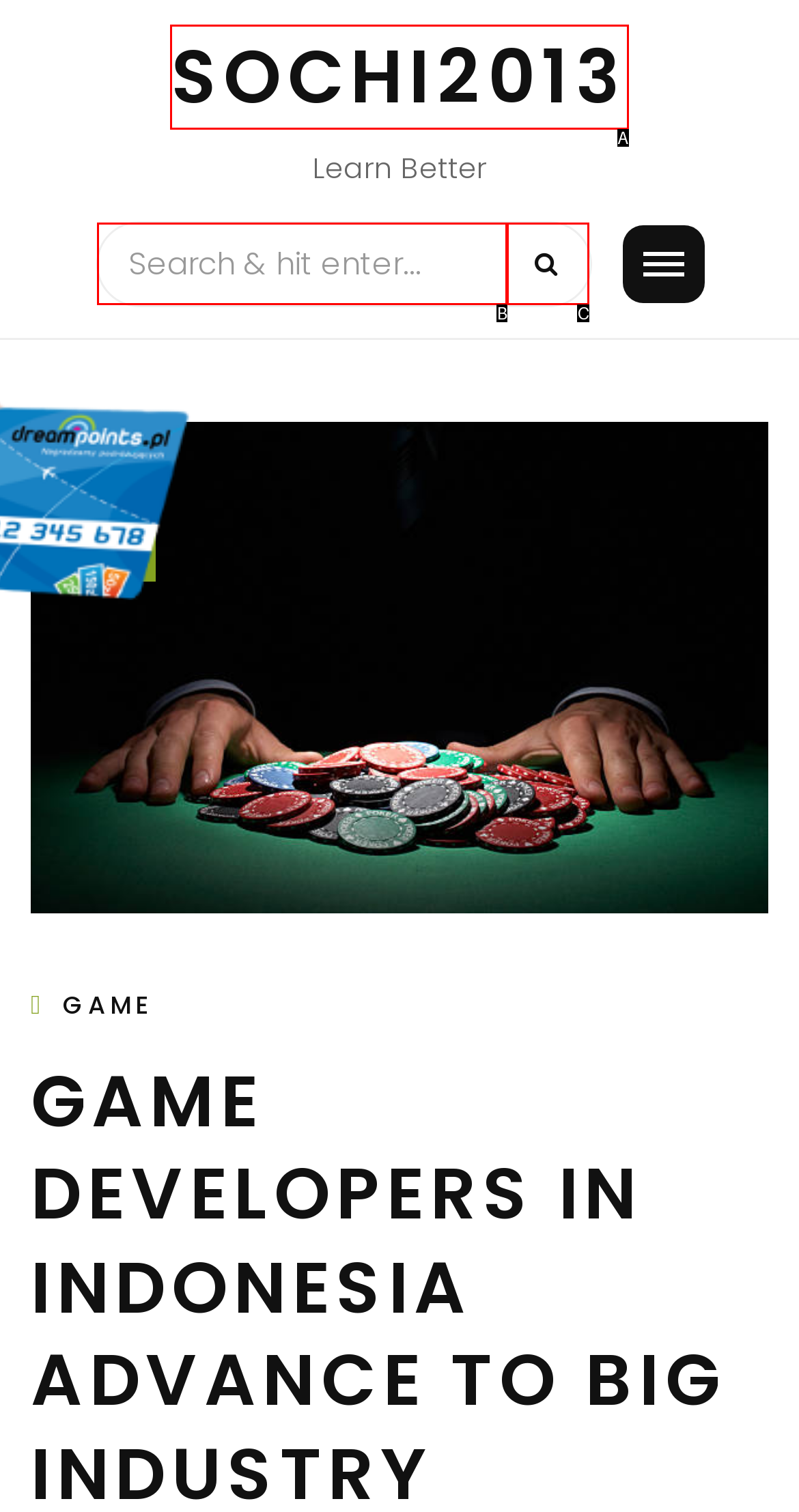Tell me which option best matches the description: name="s" placeholder="Search & hit enter..."
Answer with the option's letter from the given choices directly.

B